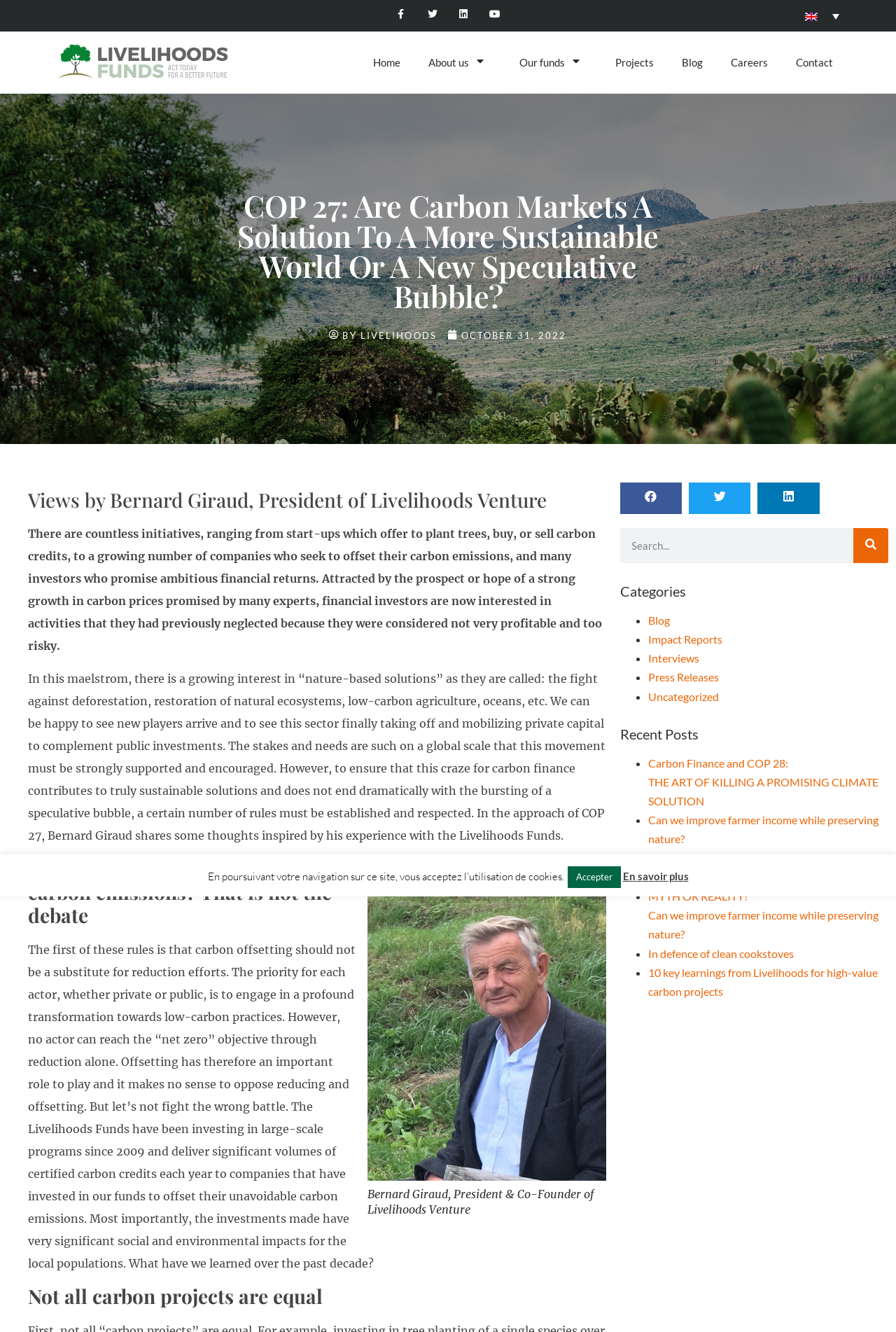Determine the bounding box coordinates of the section to be clicked to follow the instruction: "Search". The coordinates should be given as four float numbers between 0 and 1, formatted as [left, top, right, bottom].

[0.692, 0.396, 0.992, 0.423]